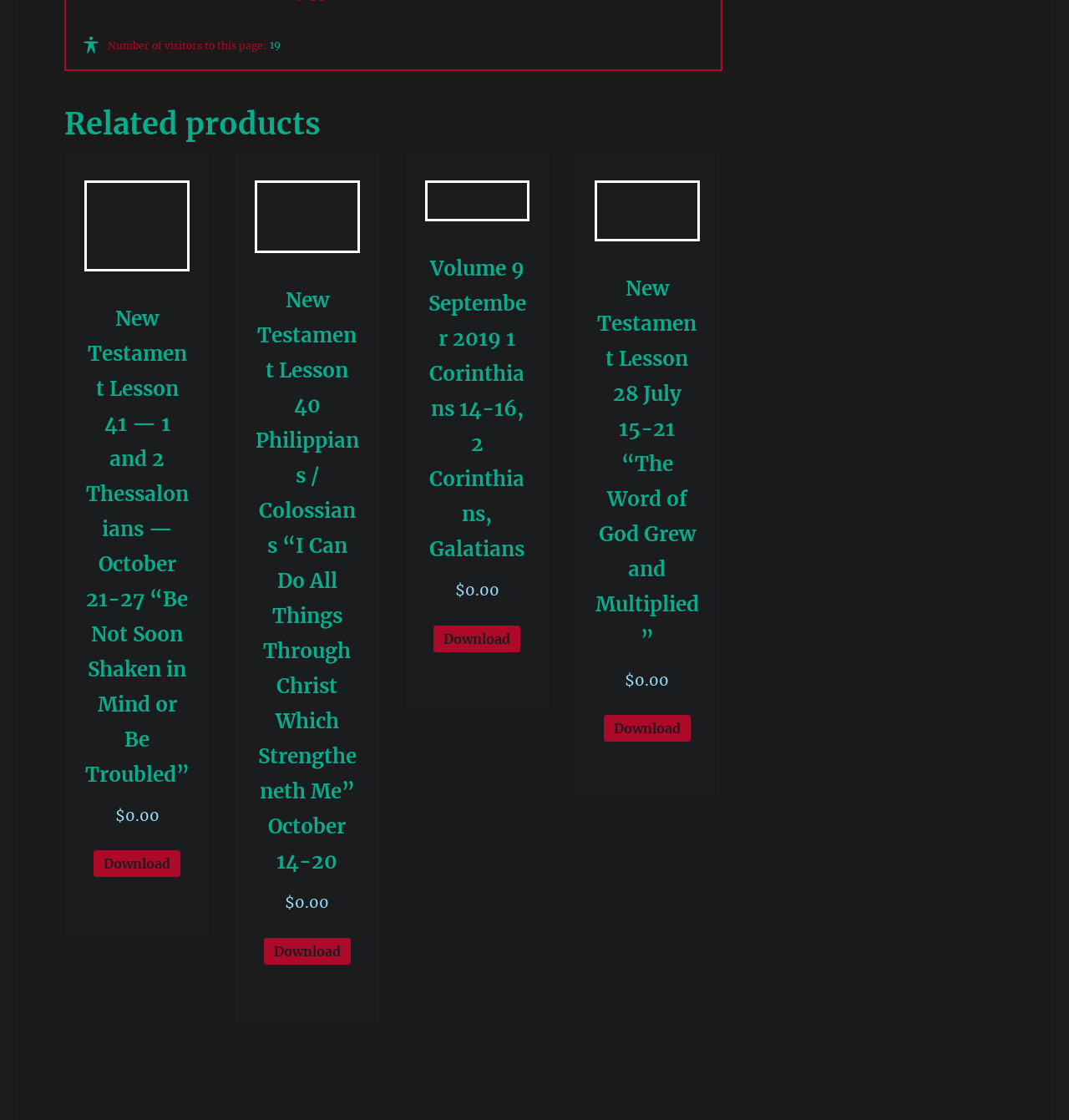Please respond in a single word or phrase: 
What is the number of visitors to this page?

19